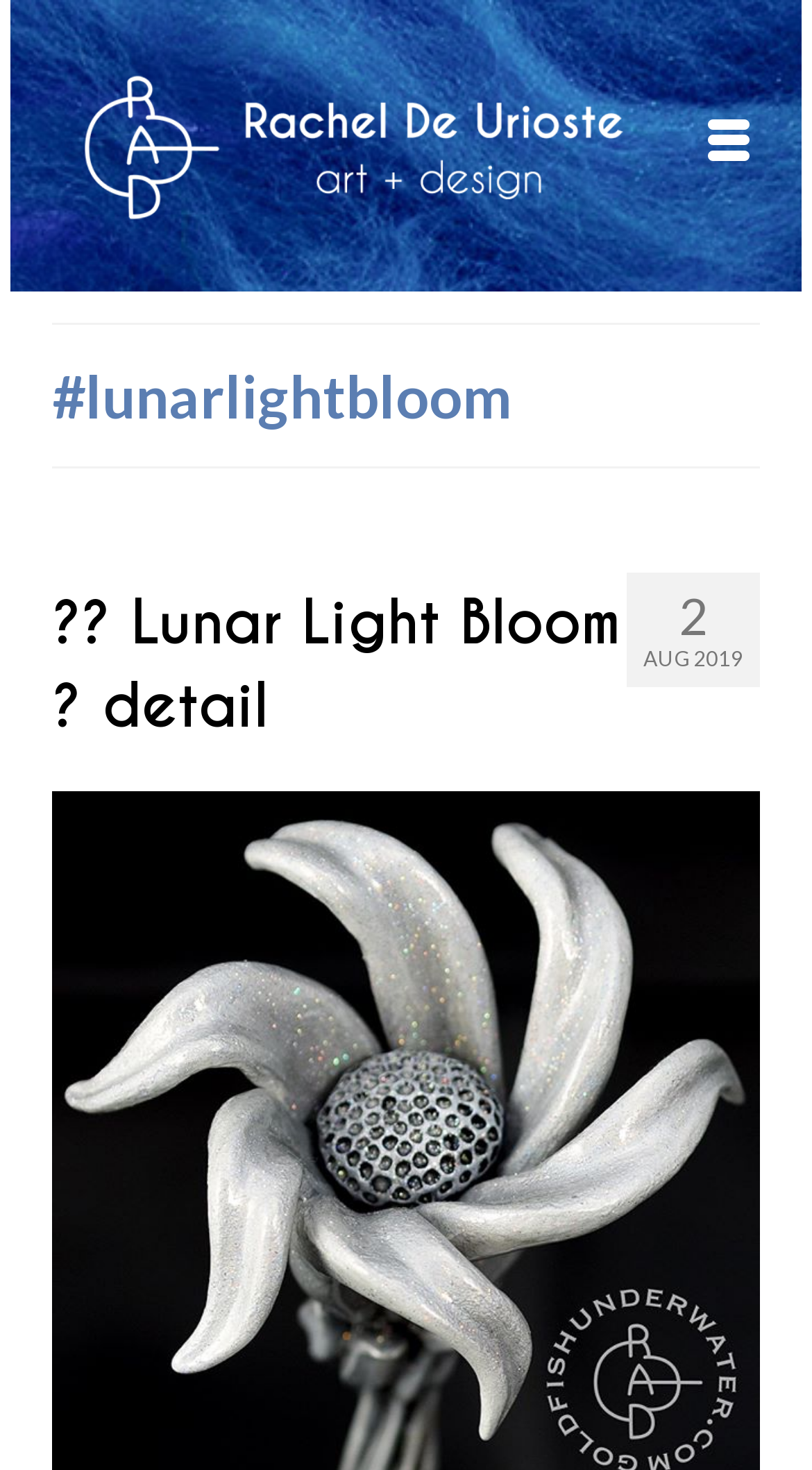What is the name of the author?
Look at the screenshot and respond with one word or a short phrase.

Rachel De Urioste